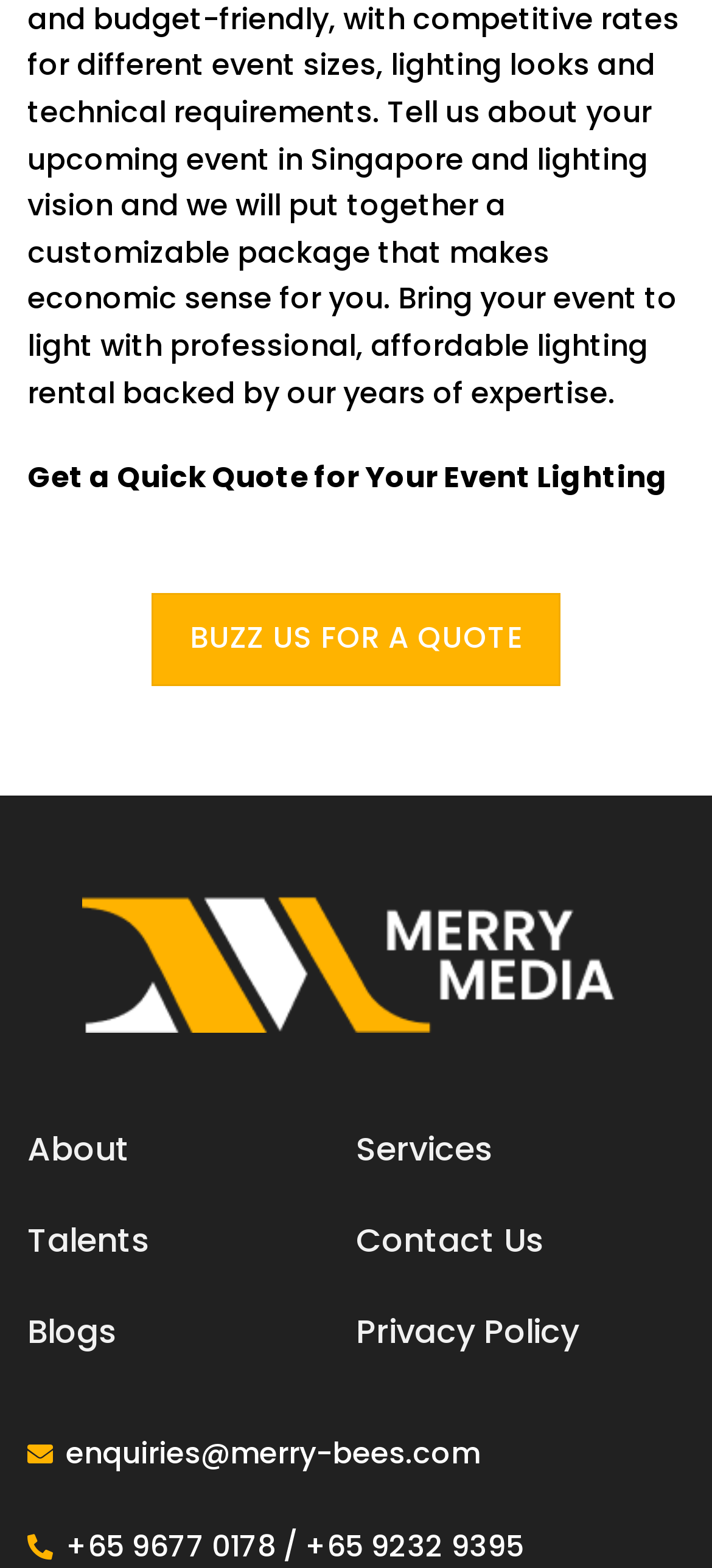Please identify the bounding box coordinates of the element I need to click to follow this instruction: "Learn more about the company".

[0.038, 0.71, 0.182, 0.757]